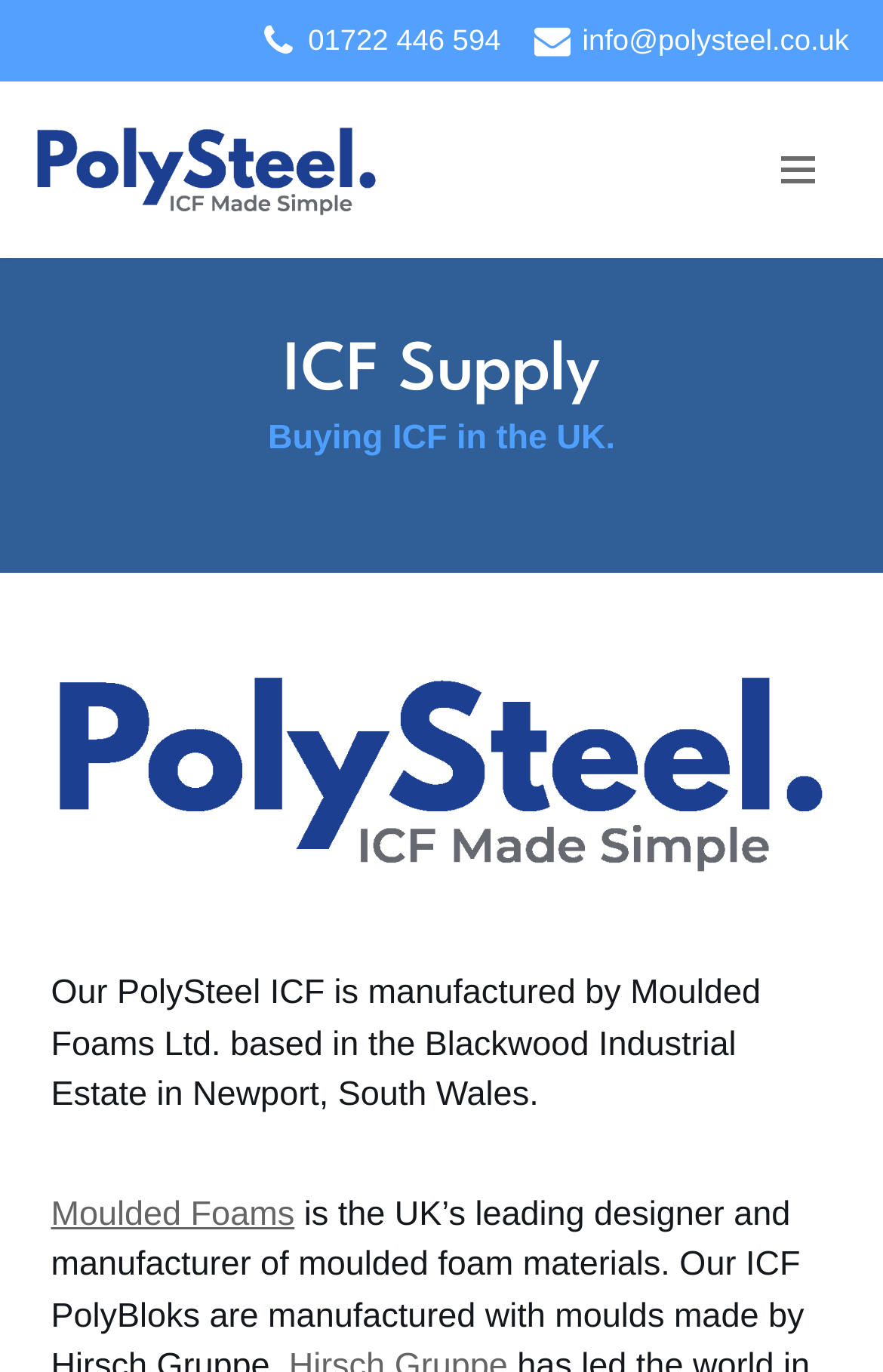Identify the bounding box for the described UI element: "aria-label="Polysteel ICF Polybloks" title="← Polysteel"".

[0.038, 0.083, 0.431, 0.164]